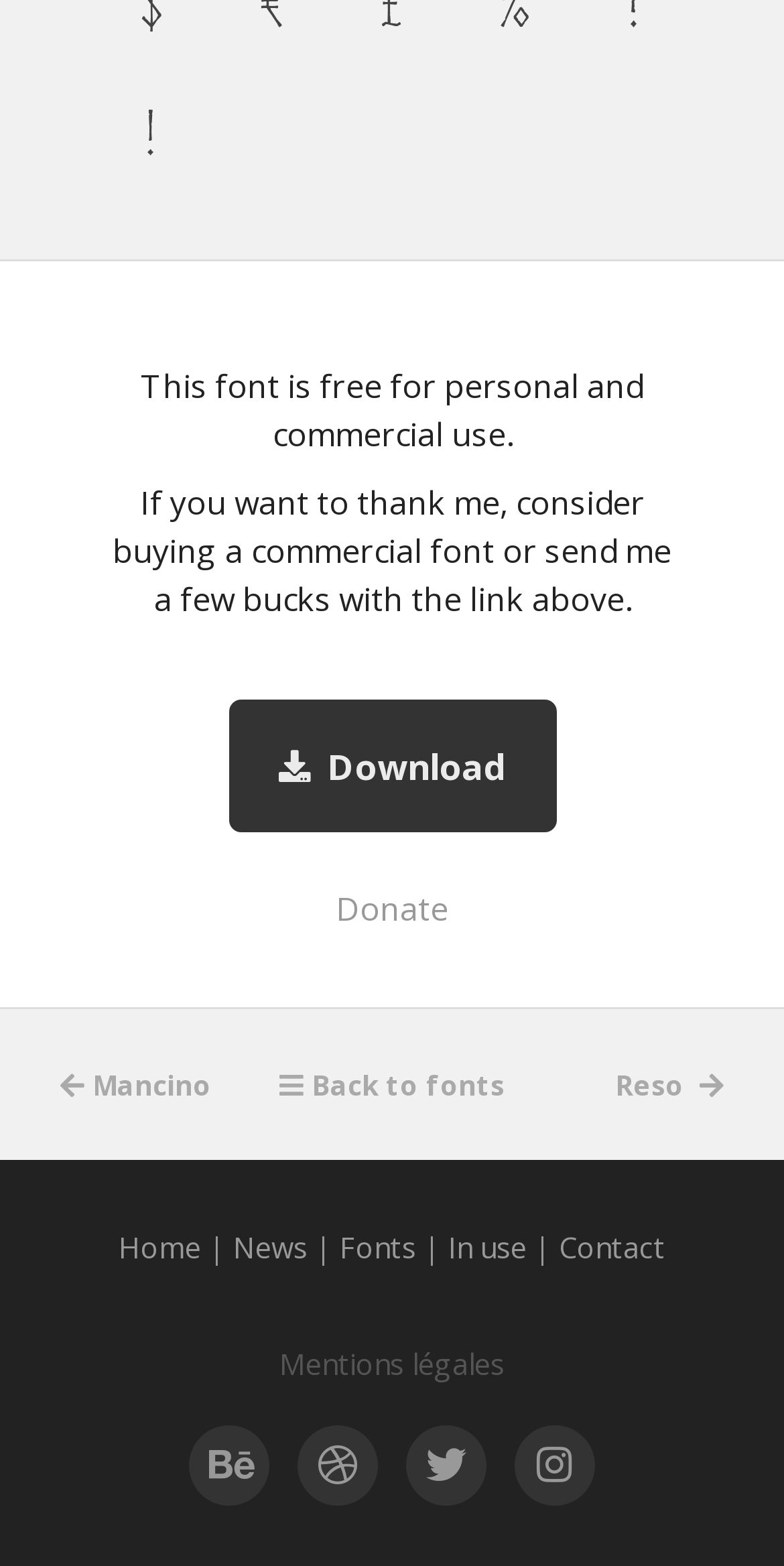What is the purpose of the 'Download' button?
Relying on the image, give a concise answer in one word or a brief phrase.

To download a font